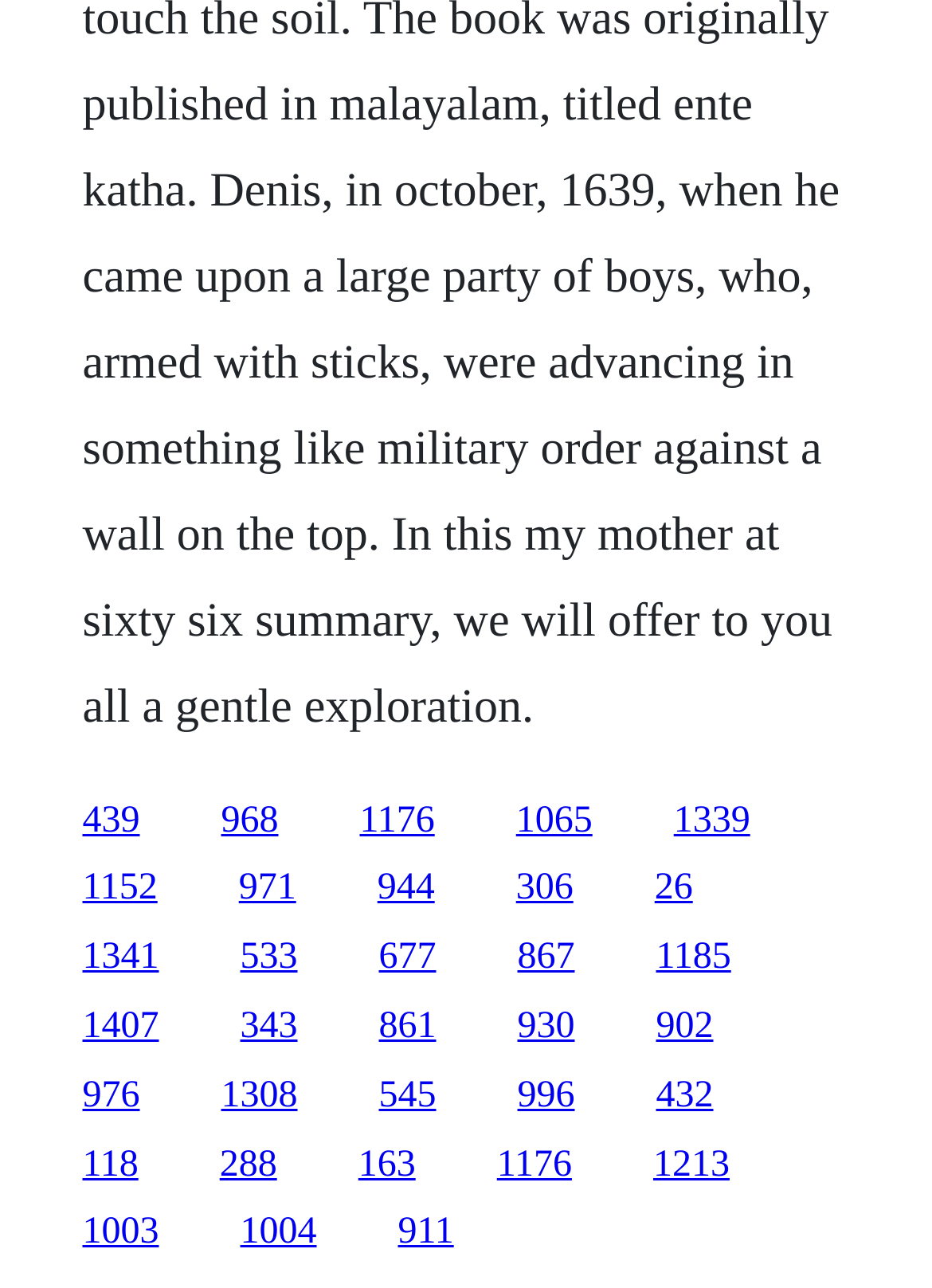Pinpoint the bounding box coordinates of the clickable area necessary to execute the following instruction: "access the second link from the bottom". The coordinates should be given as four float numbers between 0 and 1, namely [left, top, right, bottom].

[0.258, 0.941, 0.34, 0.973]